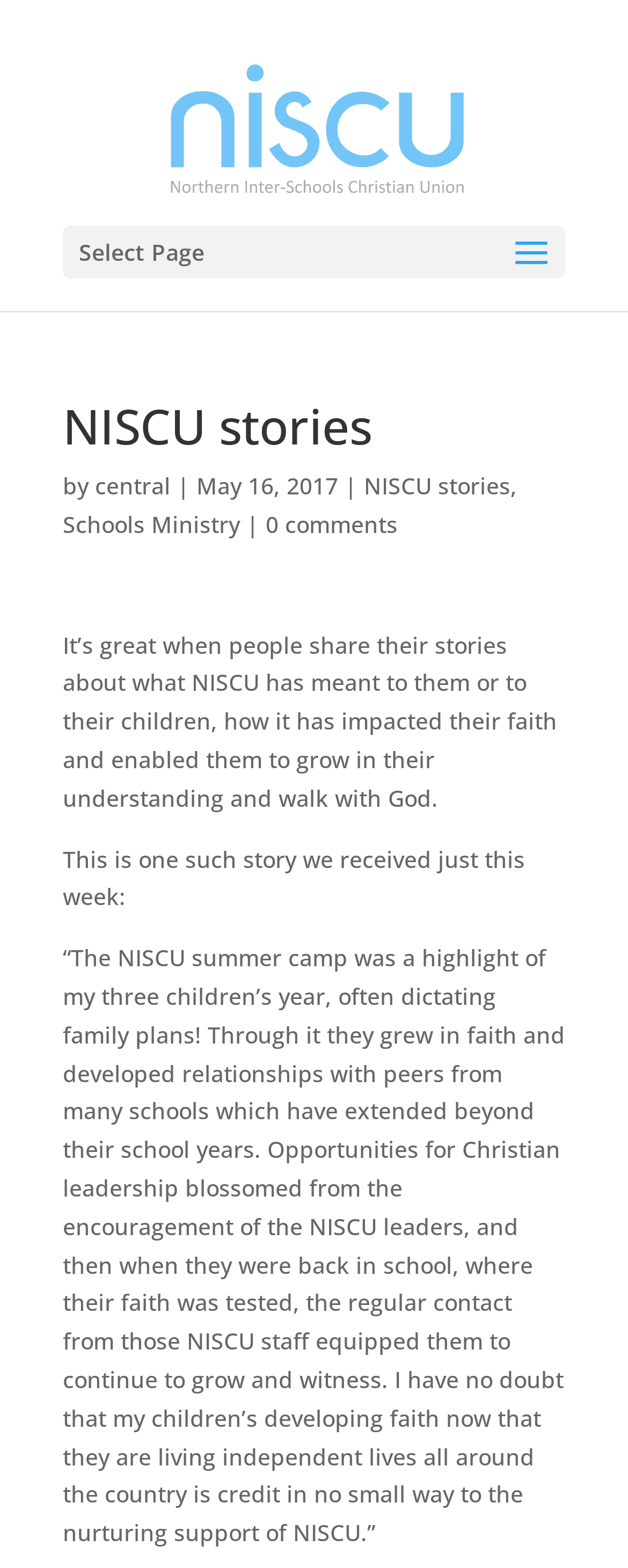What is the topic of the story shared on the webpage?
Answer the question using a single word or phrase, according to the image.

NISCU summer camp